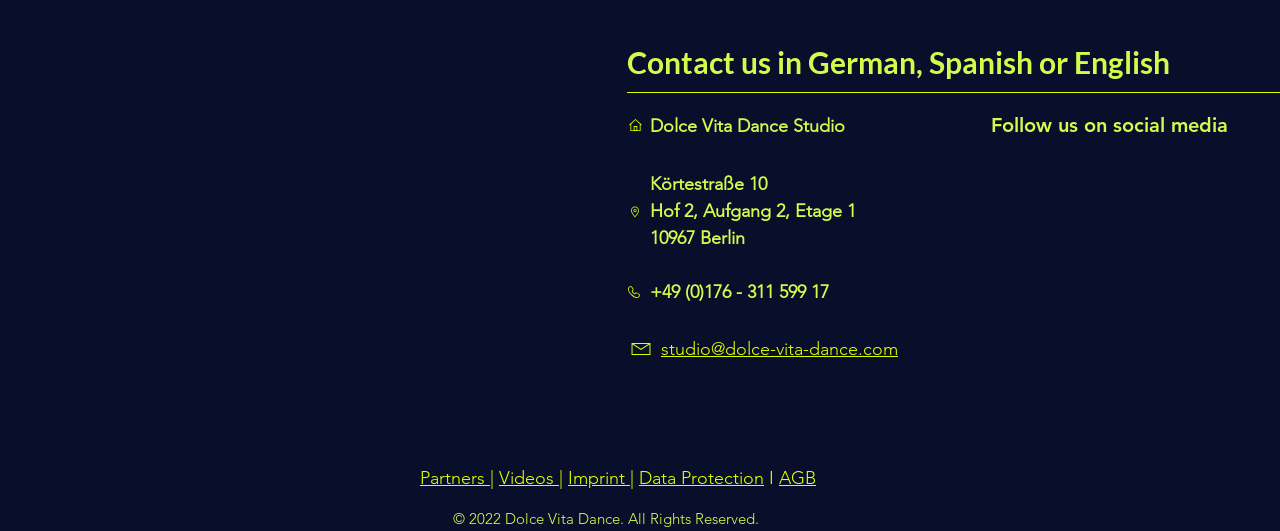Predict the bounding box coordinates of the area that should be clicked to accomplish the following instruction: "Learn about business solutions". The bounding box coordinates should consist of four float numbers between 0 and 1, i.e., [left, top, right, bottom].

None